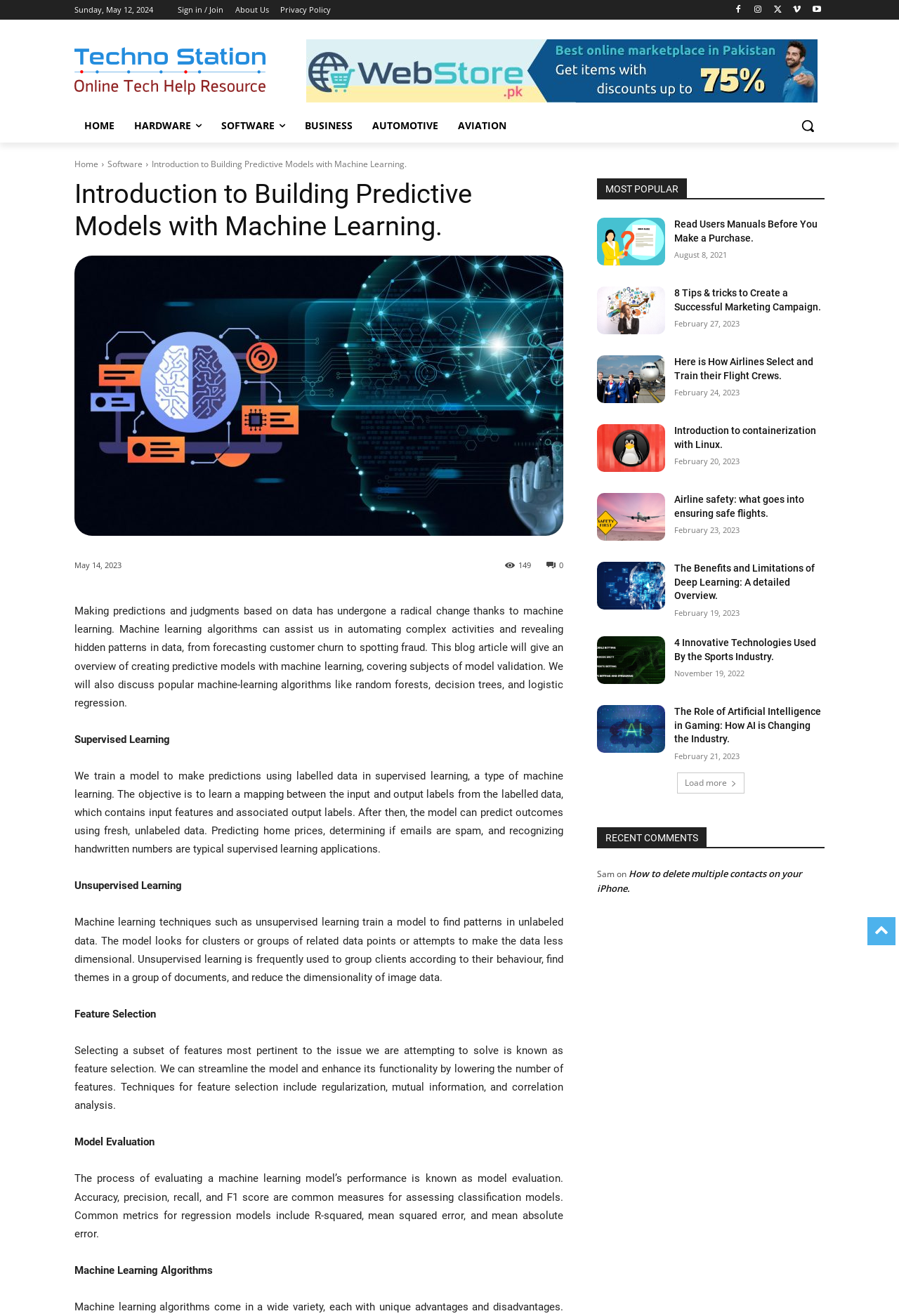Determine the bounding box coordinates for the region that must be clicked to execute the following instruction: "Click on the Twitter icon".

None